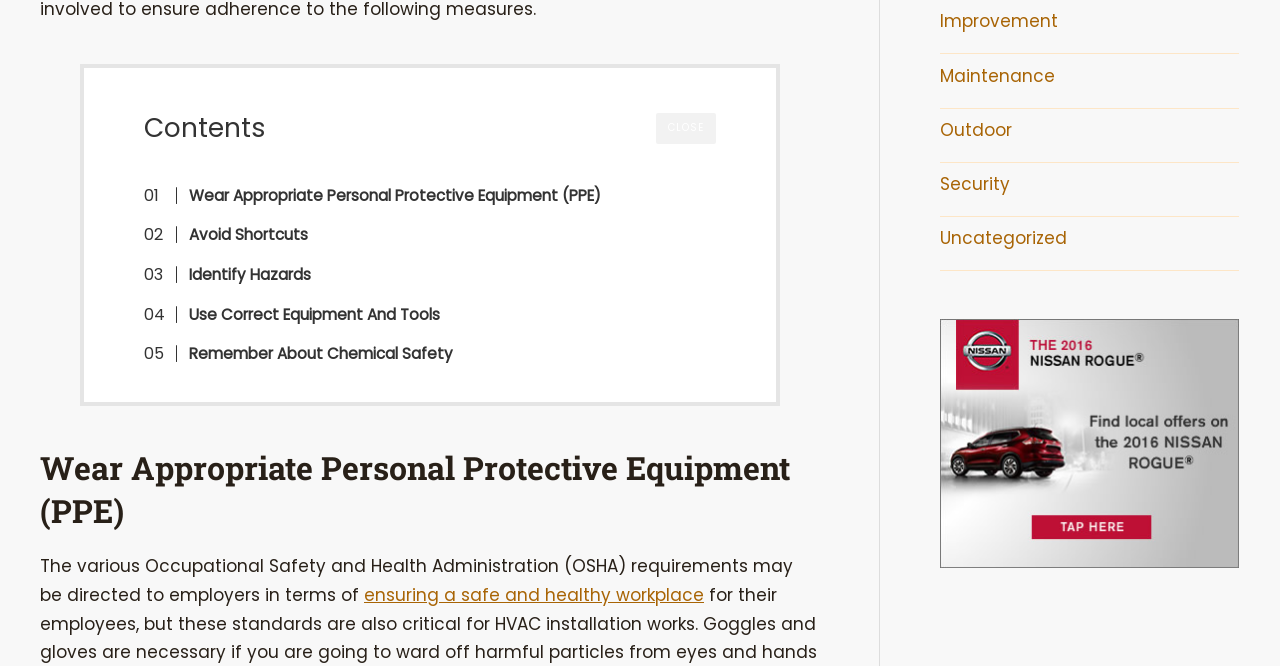Locate the bounding box coordinates of the clickable area needed to fulfill the instruction: "explore the 'Outdoor' section".

[0.734, 0.177, 0.791, 0.213]